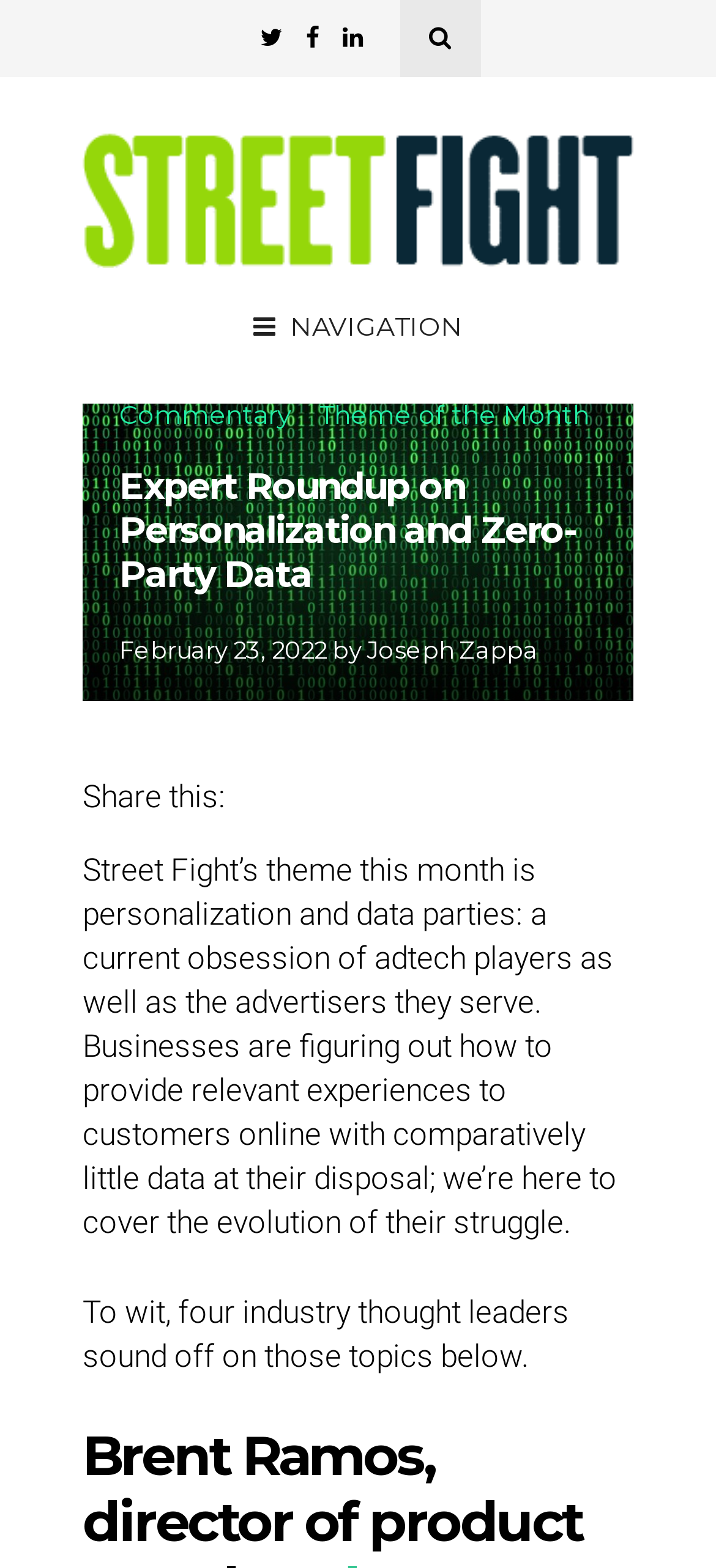Locate and generate the text content of the webpage's heading.

Expert Roundup on Personalization and Zero-Party Data